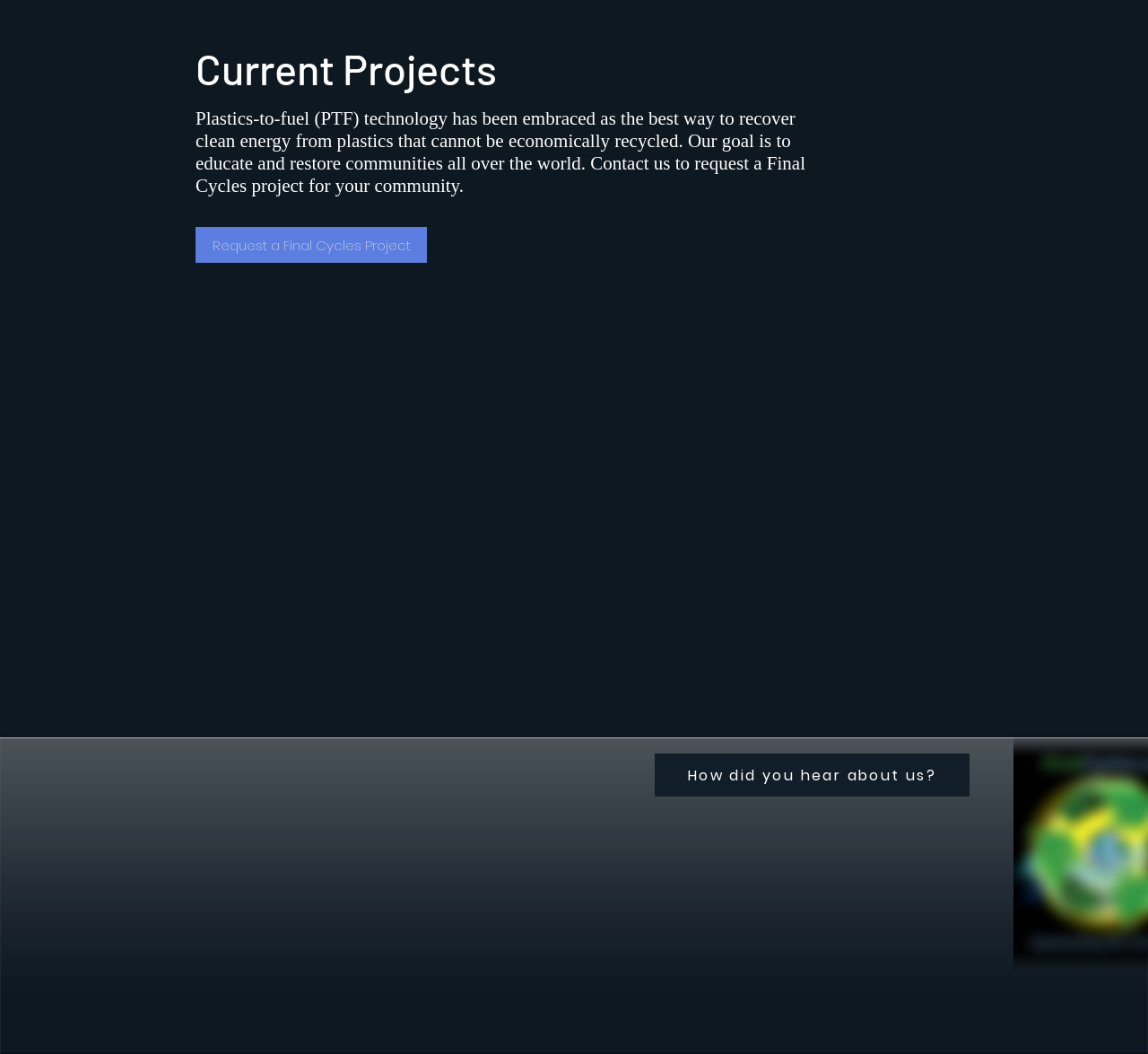Answer the following query with a single word or phrase:
How can I request a project for my community?

Click 'Request a Final Cycles Project'